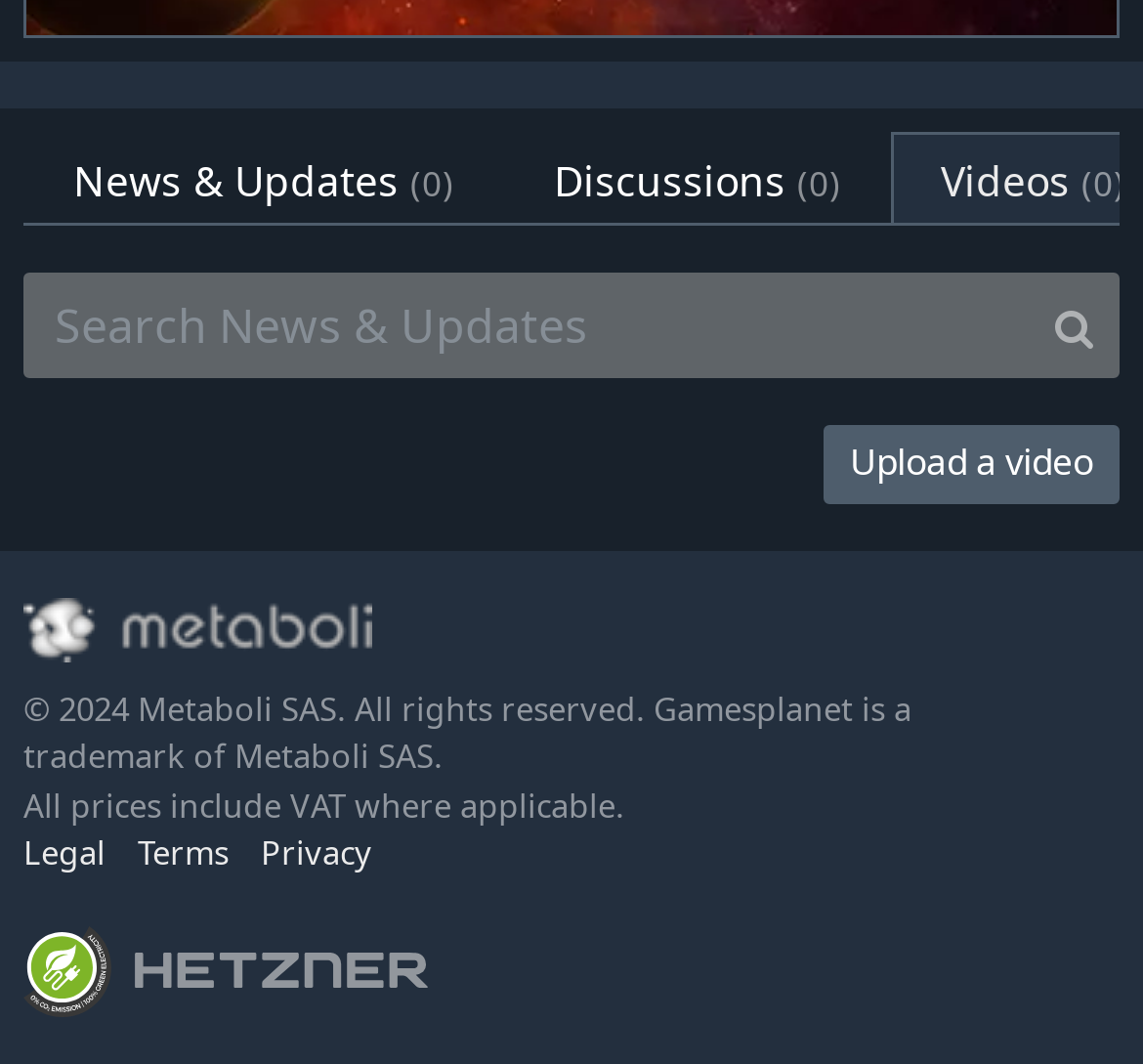Provide the bounding box coordinates for the UI element described in this sentence: "Upload a video". The coordinates should be four float values between 0 and 1, i.e., [left, top, right, bottom].

[0.721, 0.4, 0.979, 0.473]